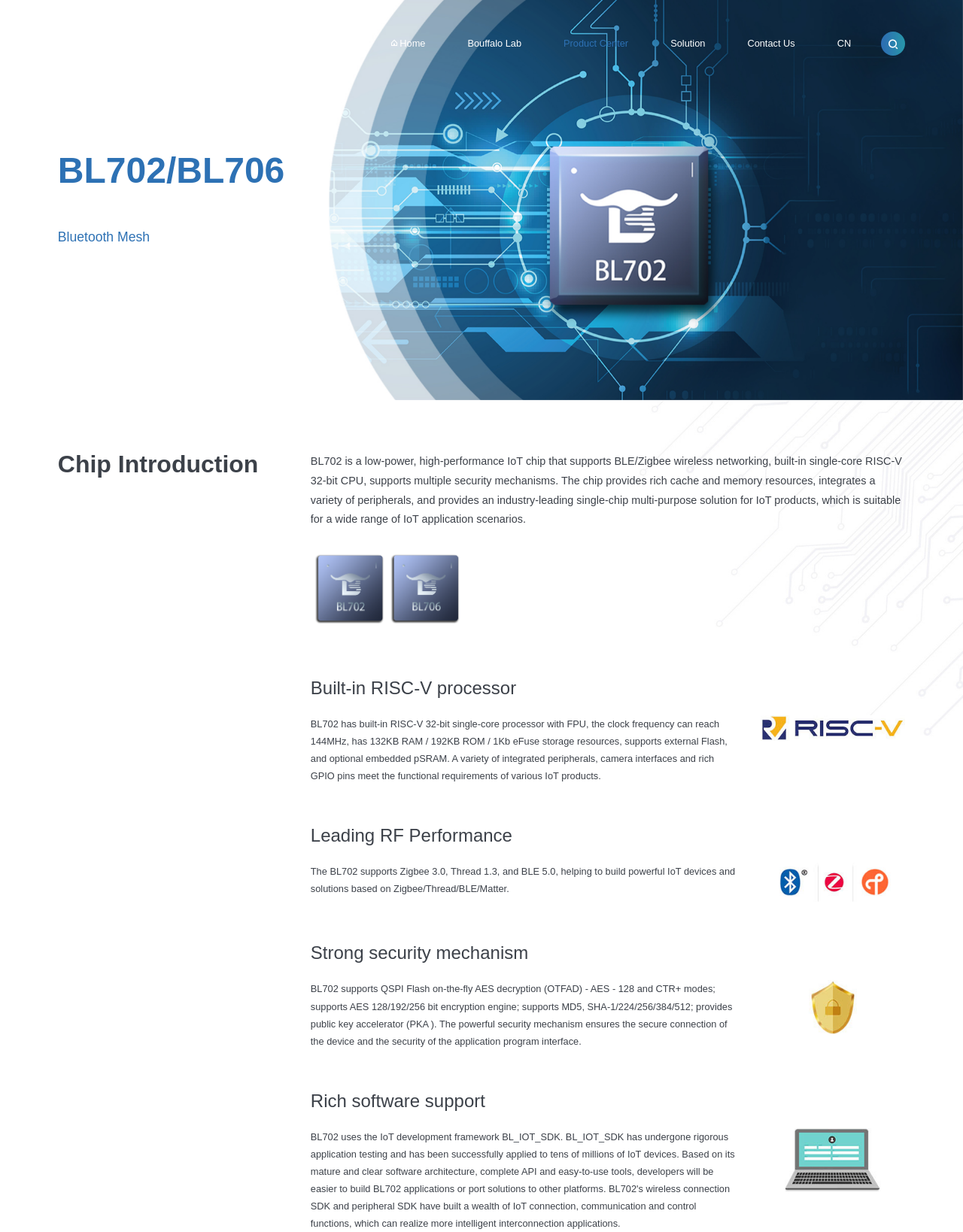What type of processor does BL702 have?
Give a detailed explanation using the information visible in the image.

The type of processor can be found in the section 'Built-in RISC-V processor' which describes the features of the processor, including its clock frequency and storage resources.